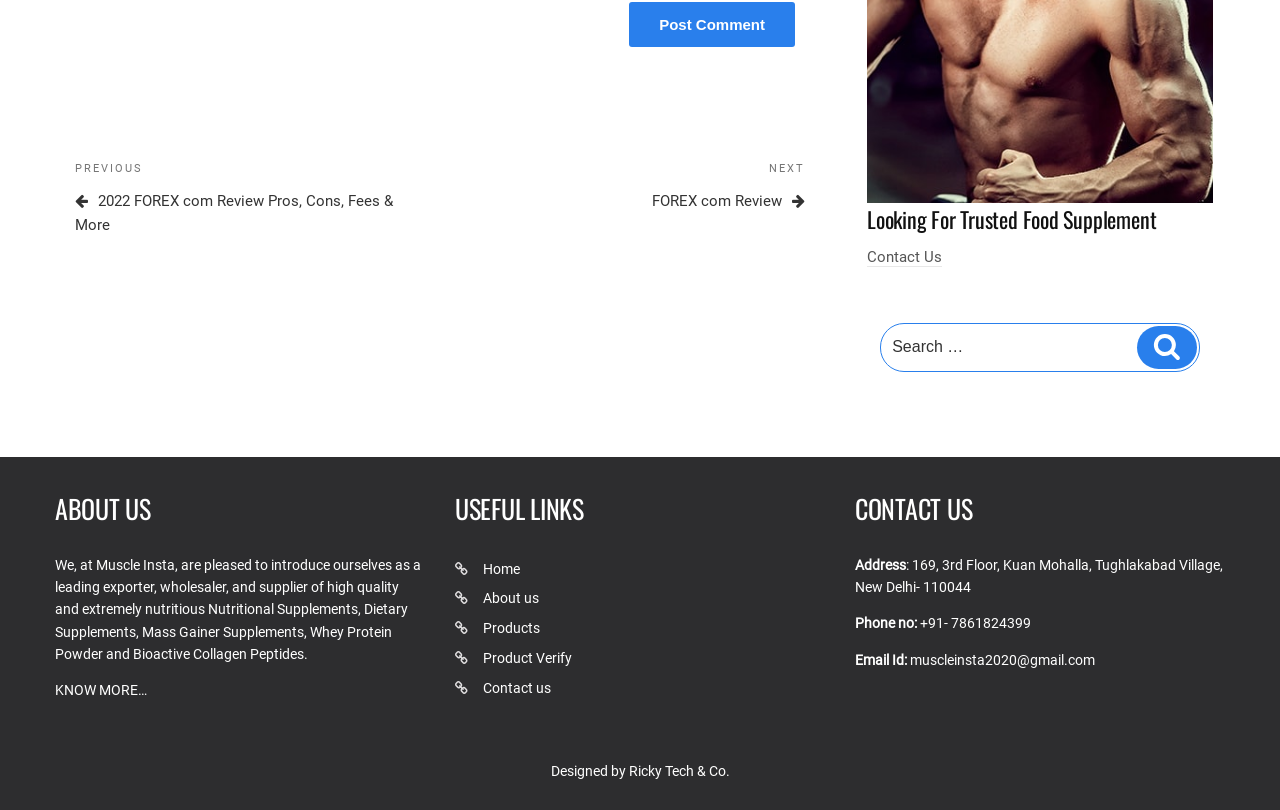Determine the bounding box coordinates for the region that must be clicked to execute the following instruction: "check Health category".

None